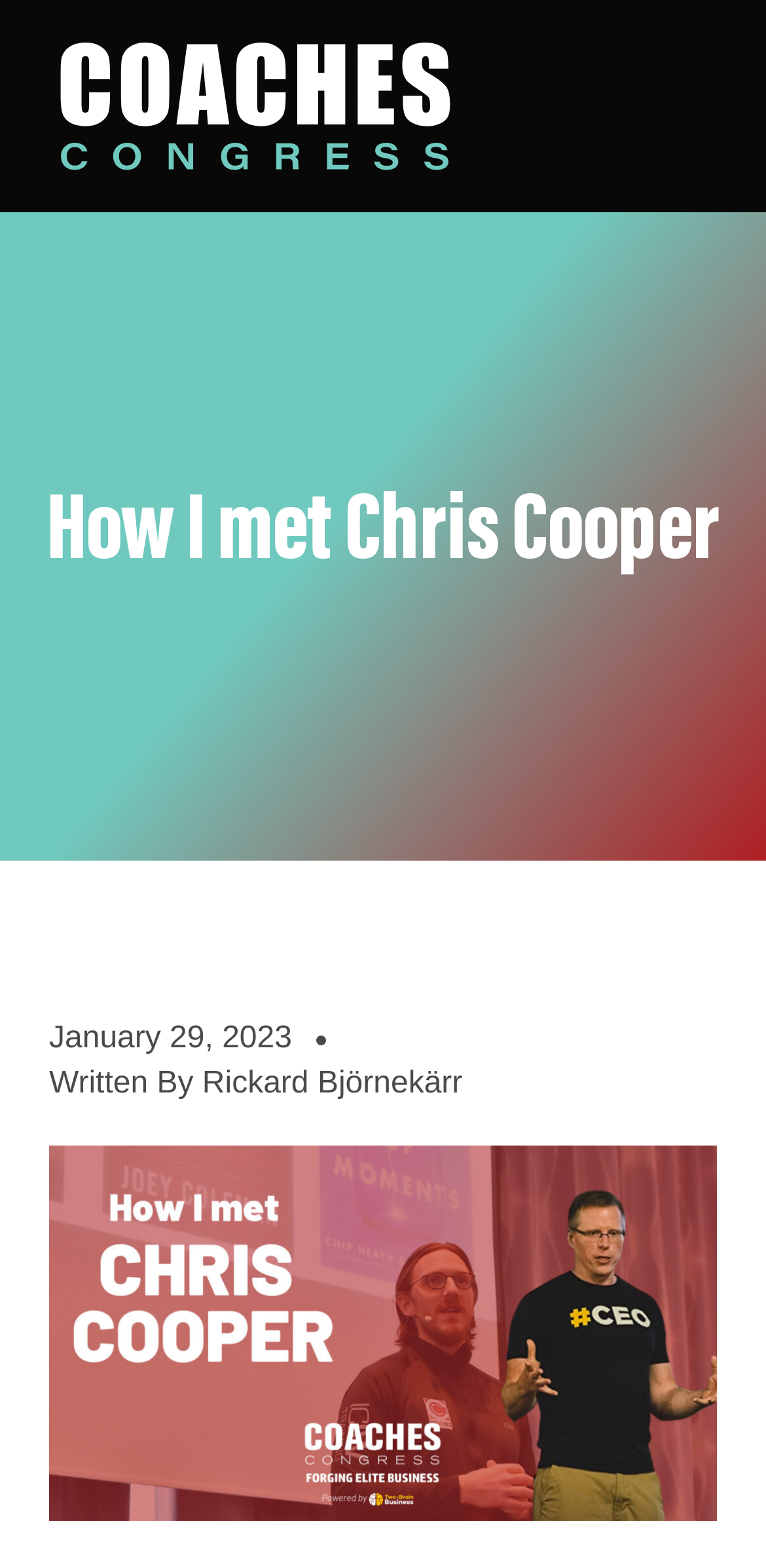Determine the bounding box coordinates of the UI element described below. Use the format (top-left x, top-left y, bottom-right x, bottom-right y) with floating point numbers between 0 and 1: January 29, 2023

[0.064, 0.649, 0.381, 0.677]